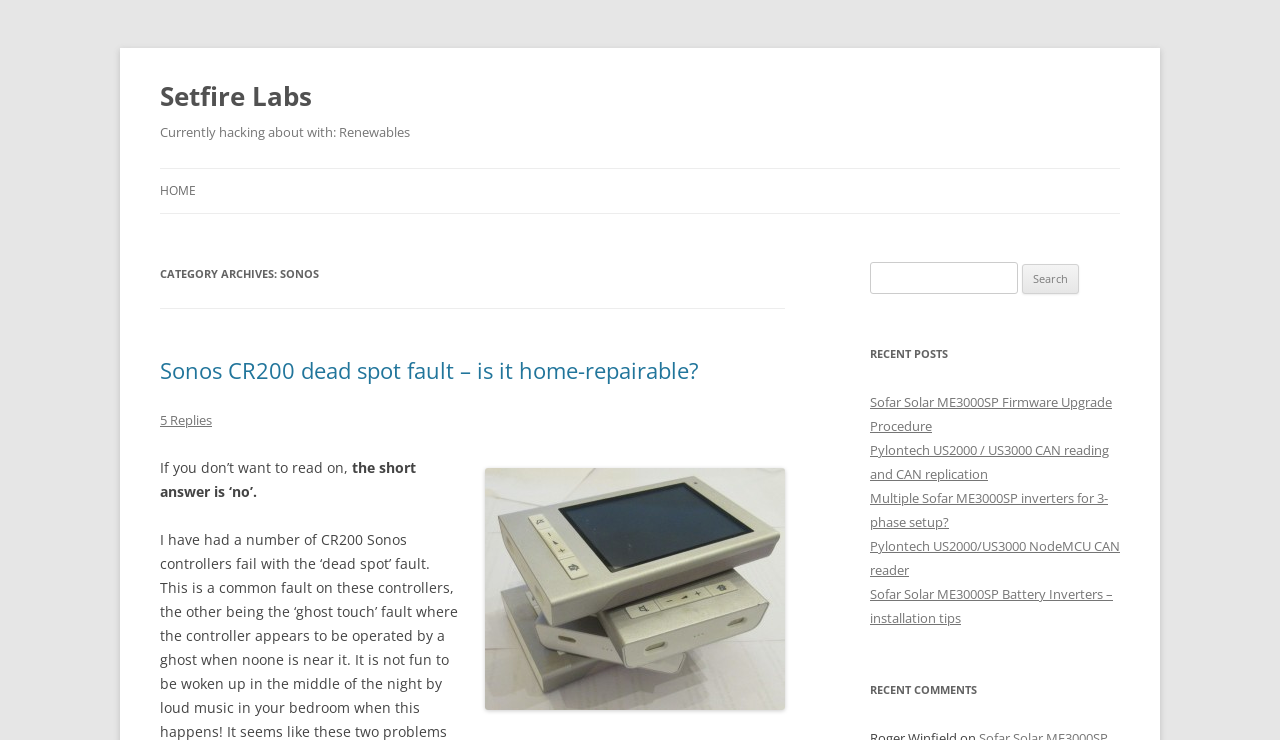Find the coordinates for the bounding box of the element with this description: "5 Replies".

[0.125, 0.555, 0.166, 0.579]